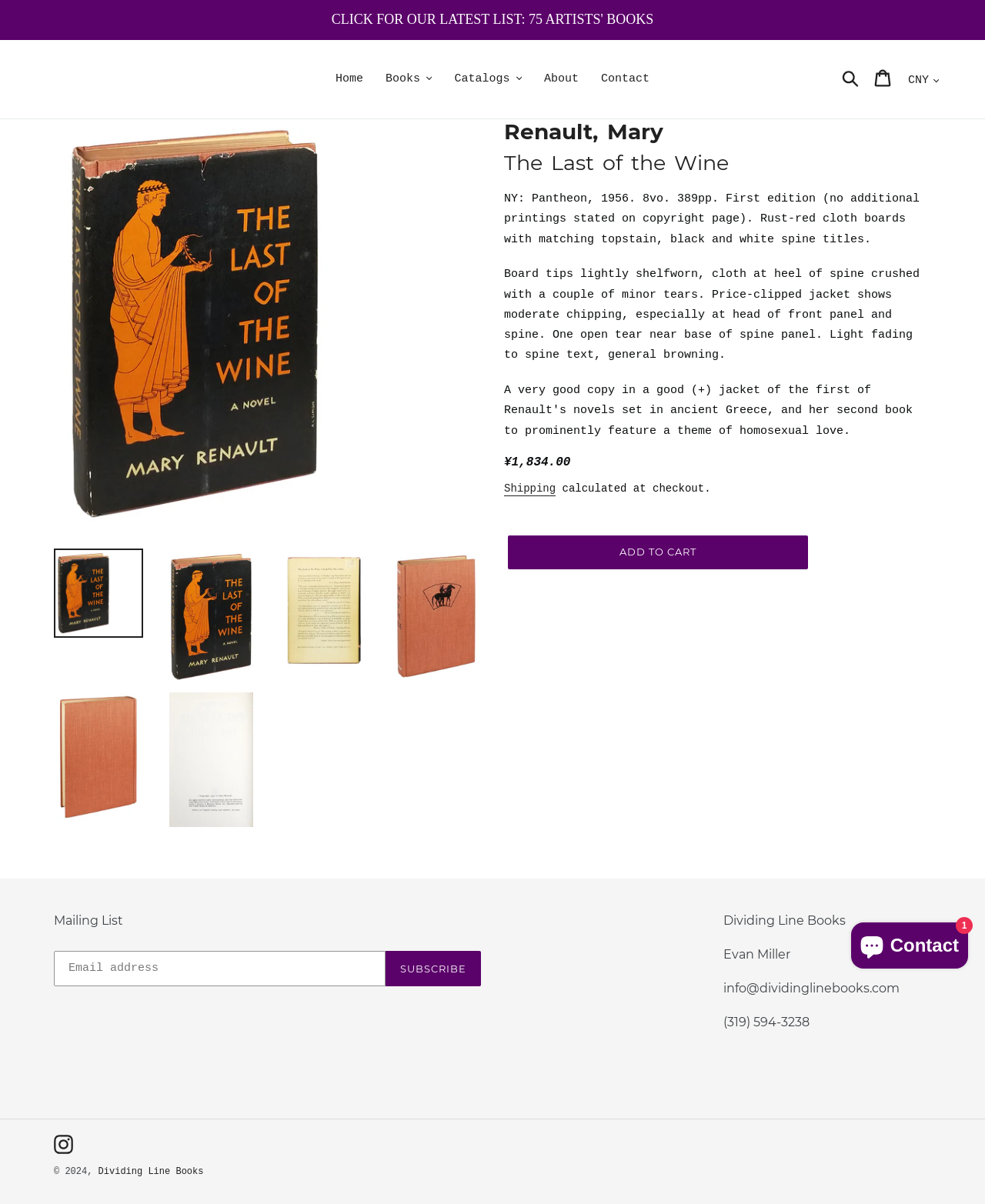Using a single word or phrase, answer the following question: 
How can I contact the bookstore?

info@dividinglinebooks.com